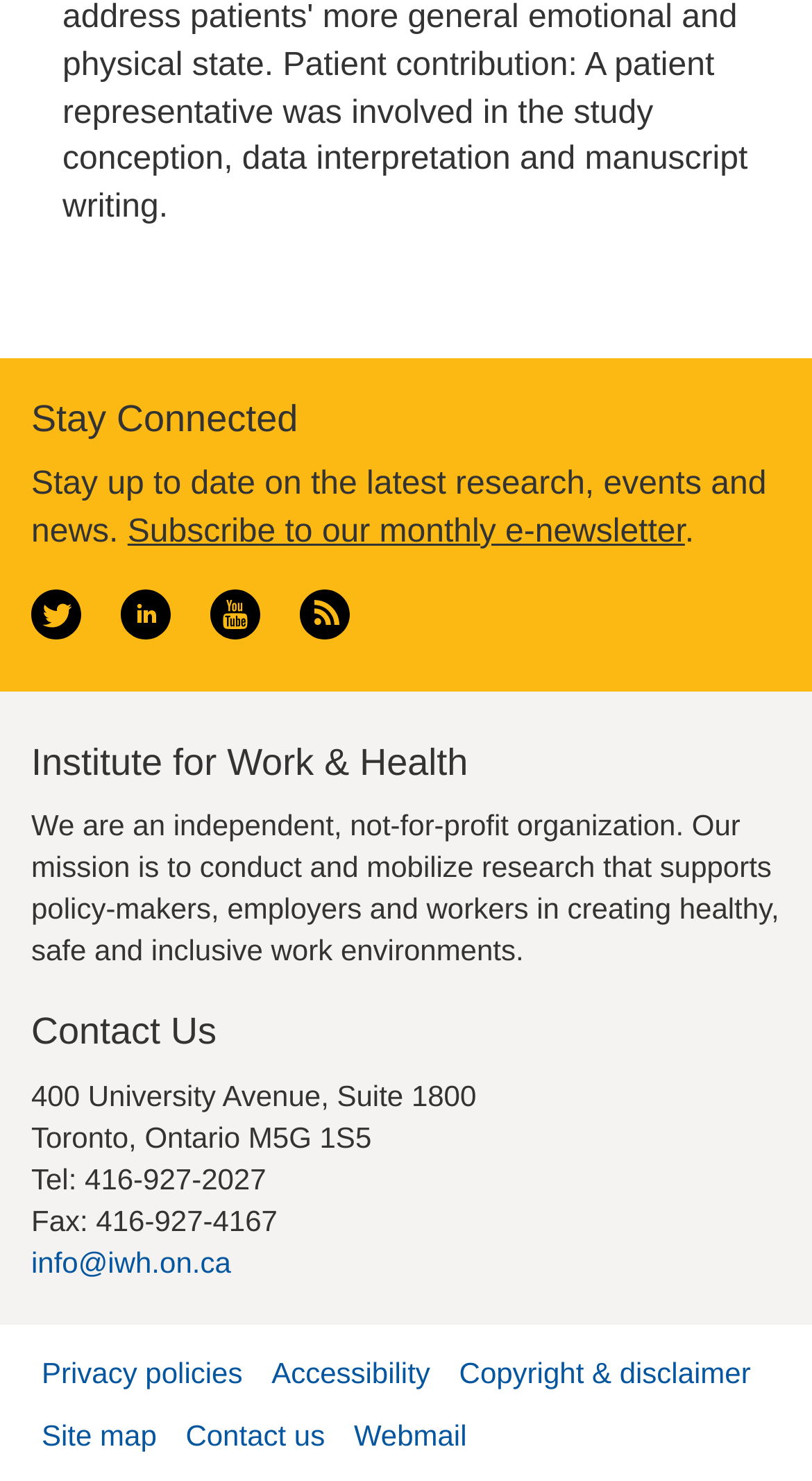Show the bounding box coordinates for the element that needs to be clicked to execute the following instruction: "Go to University of Münster". Provide the coordinates in the form of four float numbers between 0 and 1, i.e., [left, top, right, bottom].

None